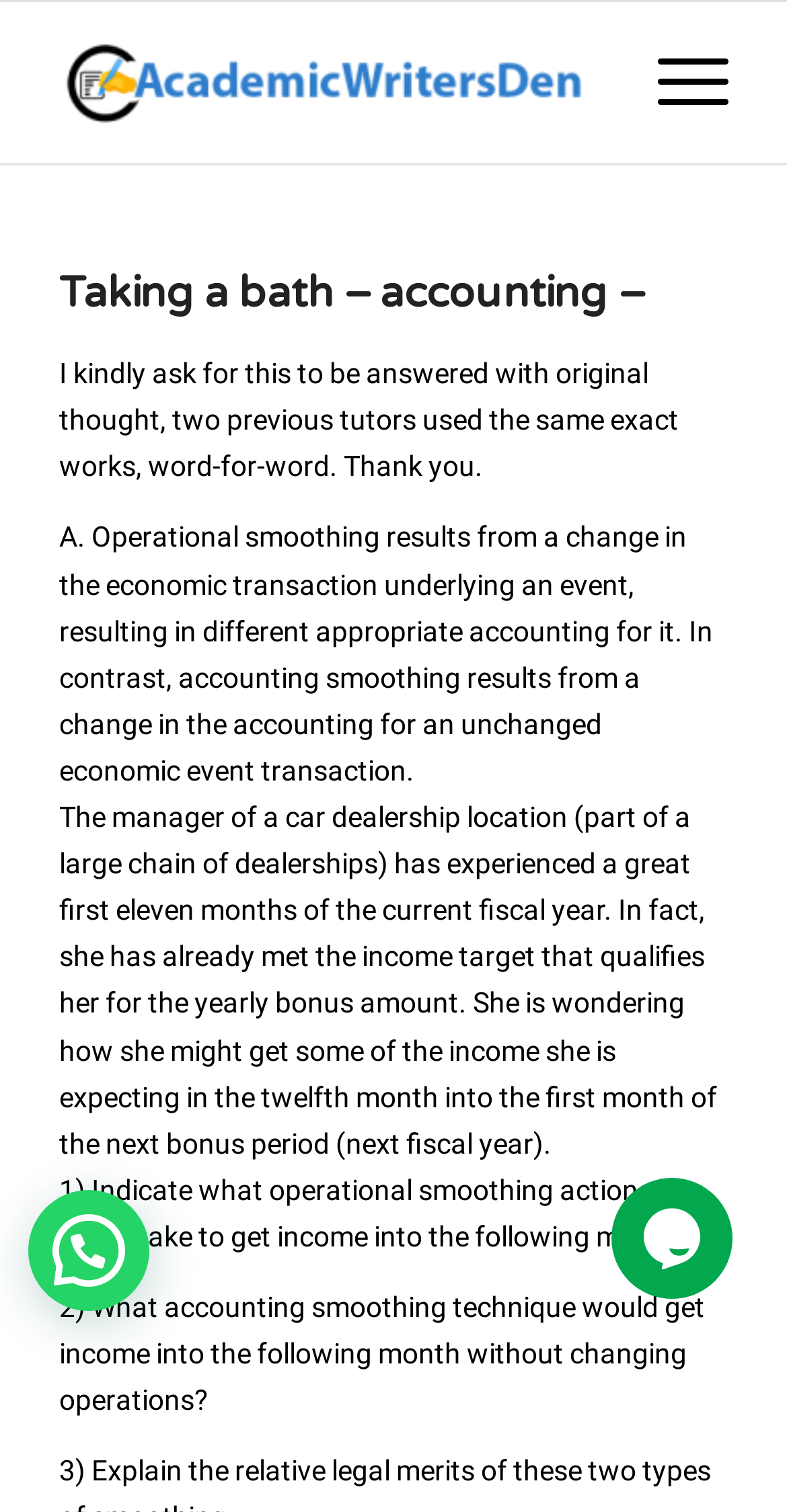Provide the bounding box coordinates in the format (top-left x, top-left y, bottom-right x, bottom-right y). All values are floating point numbers between 0 and 1. Determine the bounding box coordinate of the UI element described as: alt="Academic Writers Den"

[0.075, 0.001, 0.755, 0.108]